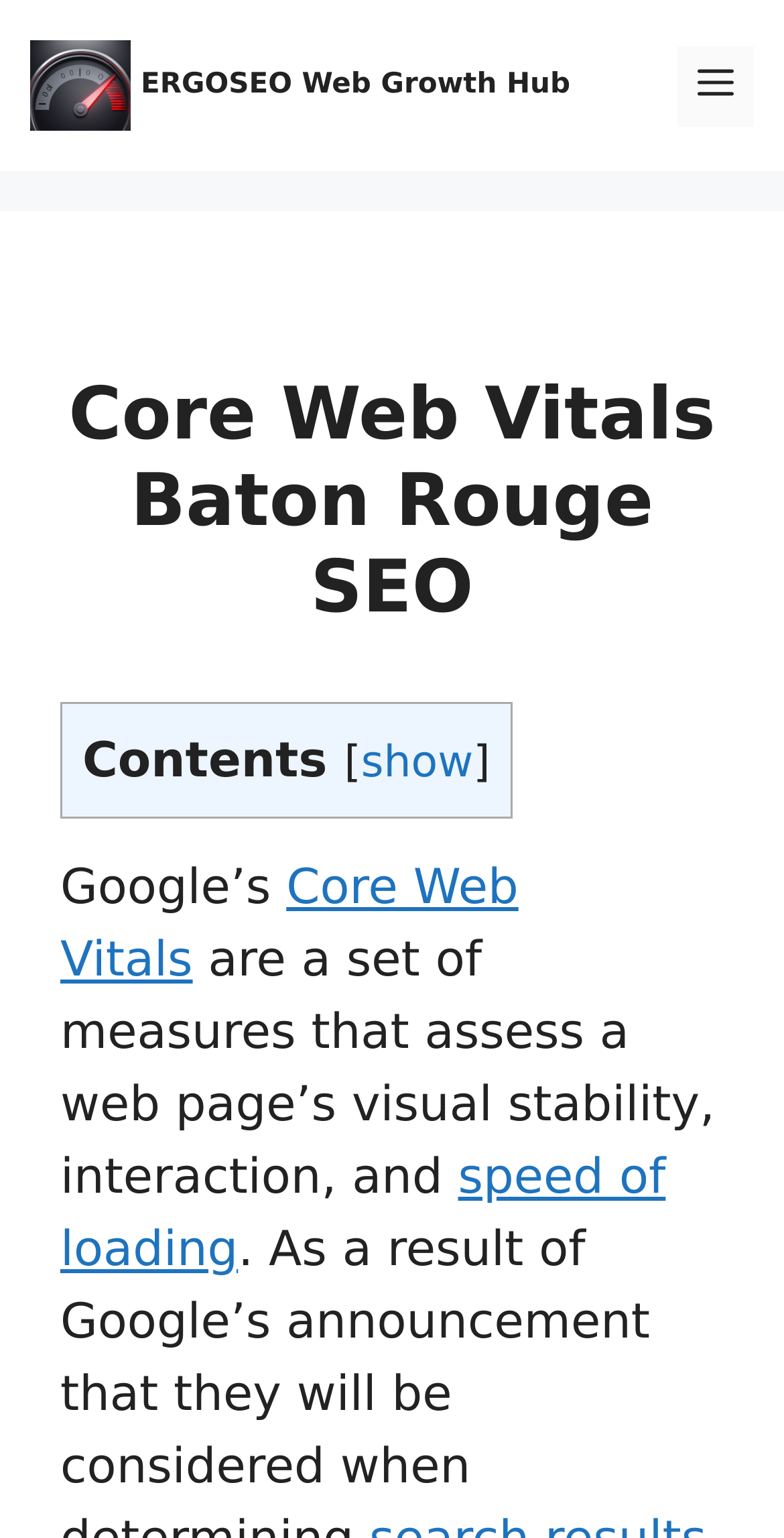What is the purpose of Core Web Vitals?
Please provide a comprehensive answer based on the visual information in the image.

The purpose of Core Web Vitals can be found in the paragraph of text on the webpage, which states that 'Google’s Core Web Vitals are a set of measures that assess a web page’s visual stability, interaction, and speed of loading'.